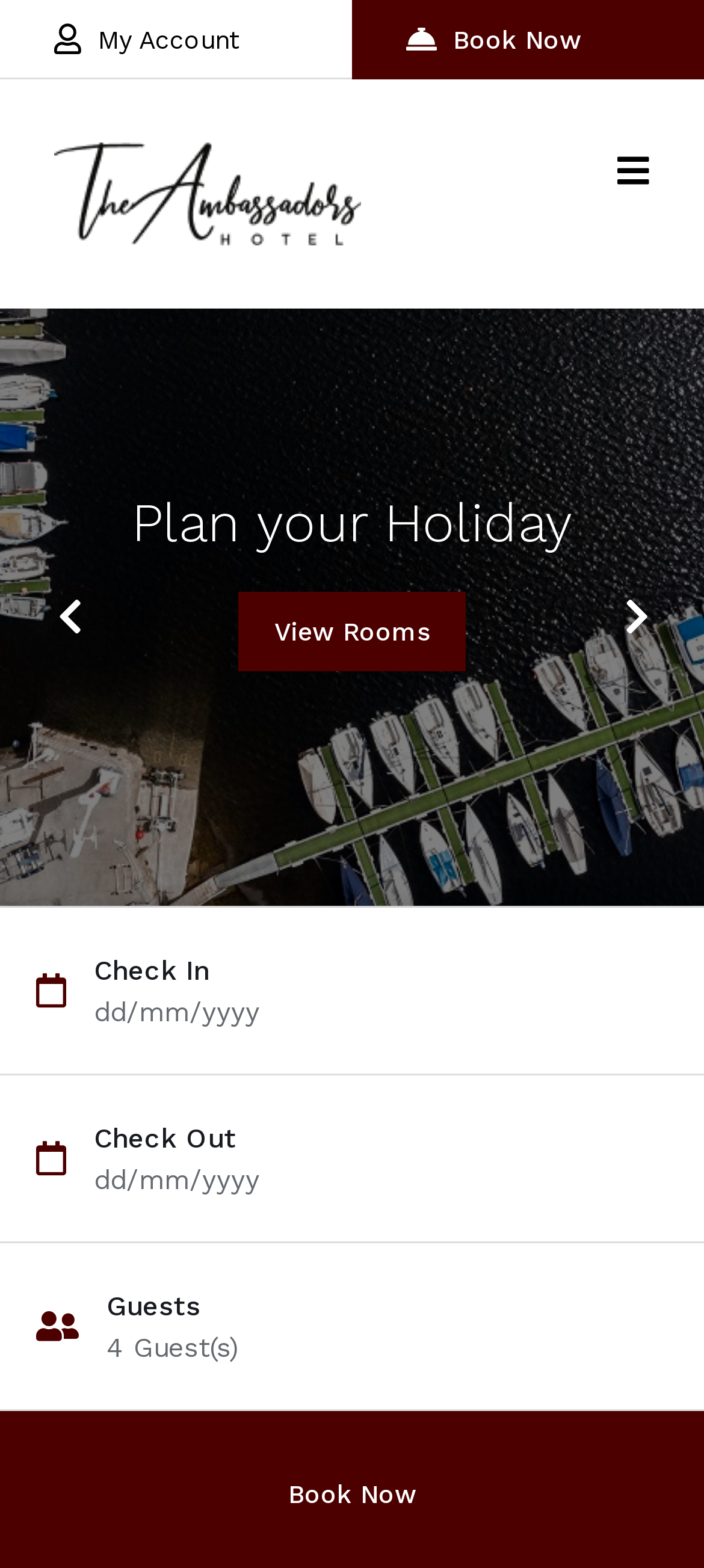What is the navigation purpose of the ' Previous' and ' Next' links? From the image, respond with a single word or brief phrase.

To navigate through pages